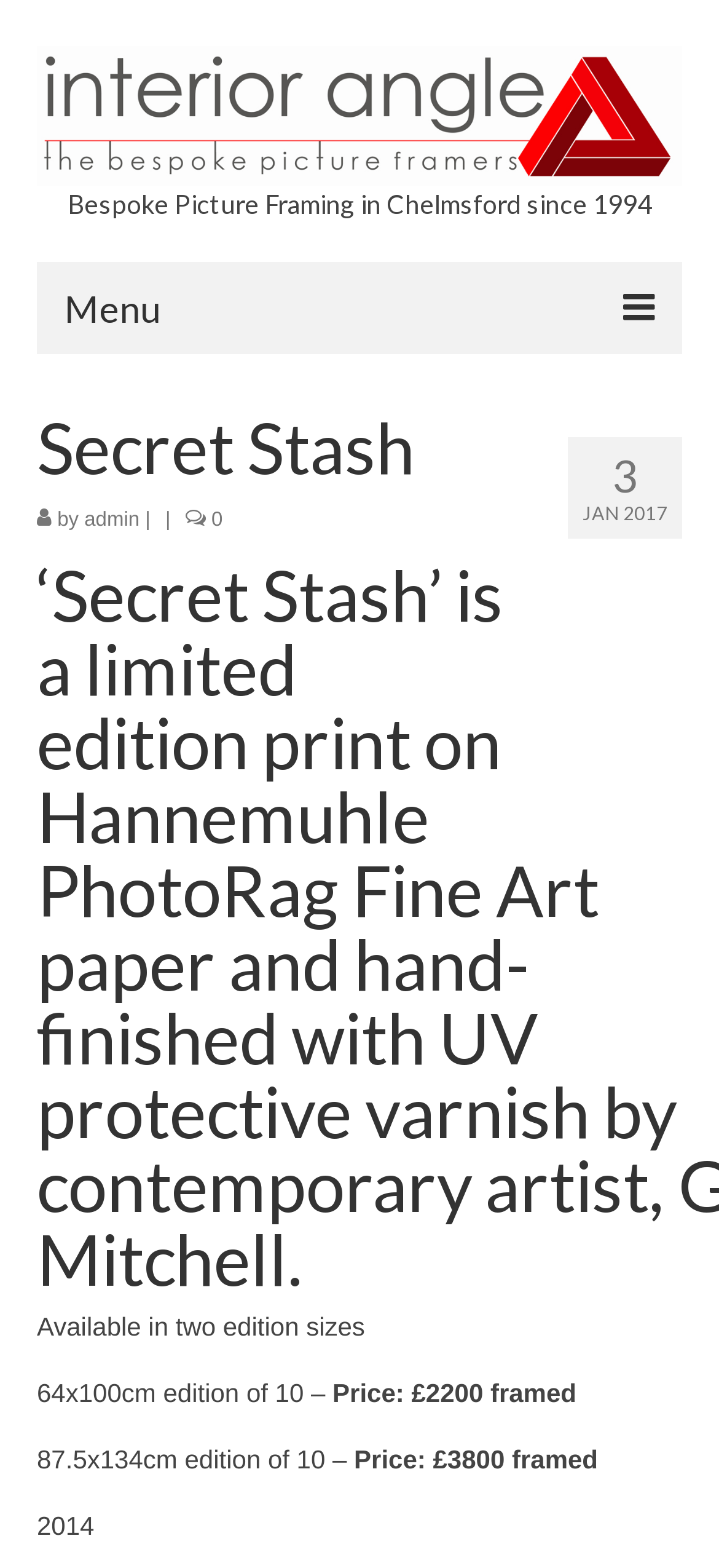Can you find the bounding box coordinates for the element to click on to achieve the instruction: "Click the 'Interior Angle picture framers in Essex' link"?

[0.051, 0.029, 0.949, 0.119]